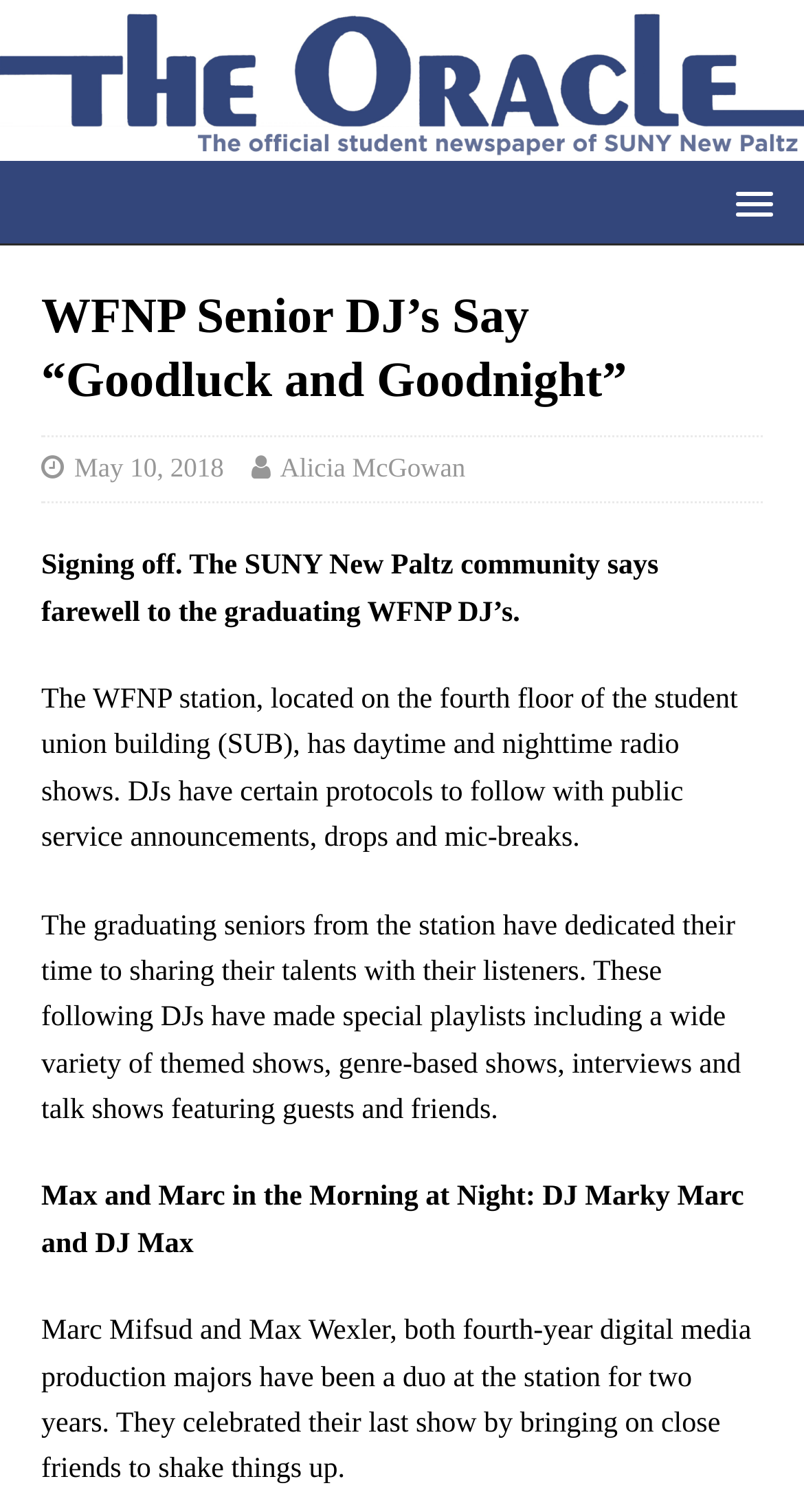What is the name of the radio station?
Based on the visual information, provide a detailed and comprehensive answer.

The name of the radio station can be found in the text 'The WFNP station, located on the fourth floor of the student union building (SUB), has daytime and nighttime radio shows.'